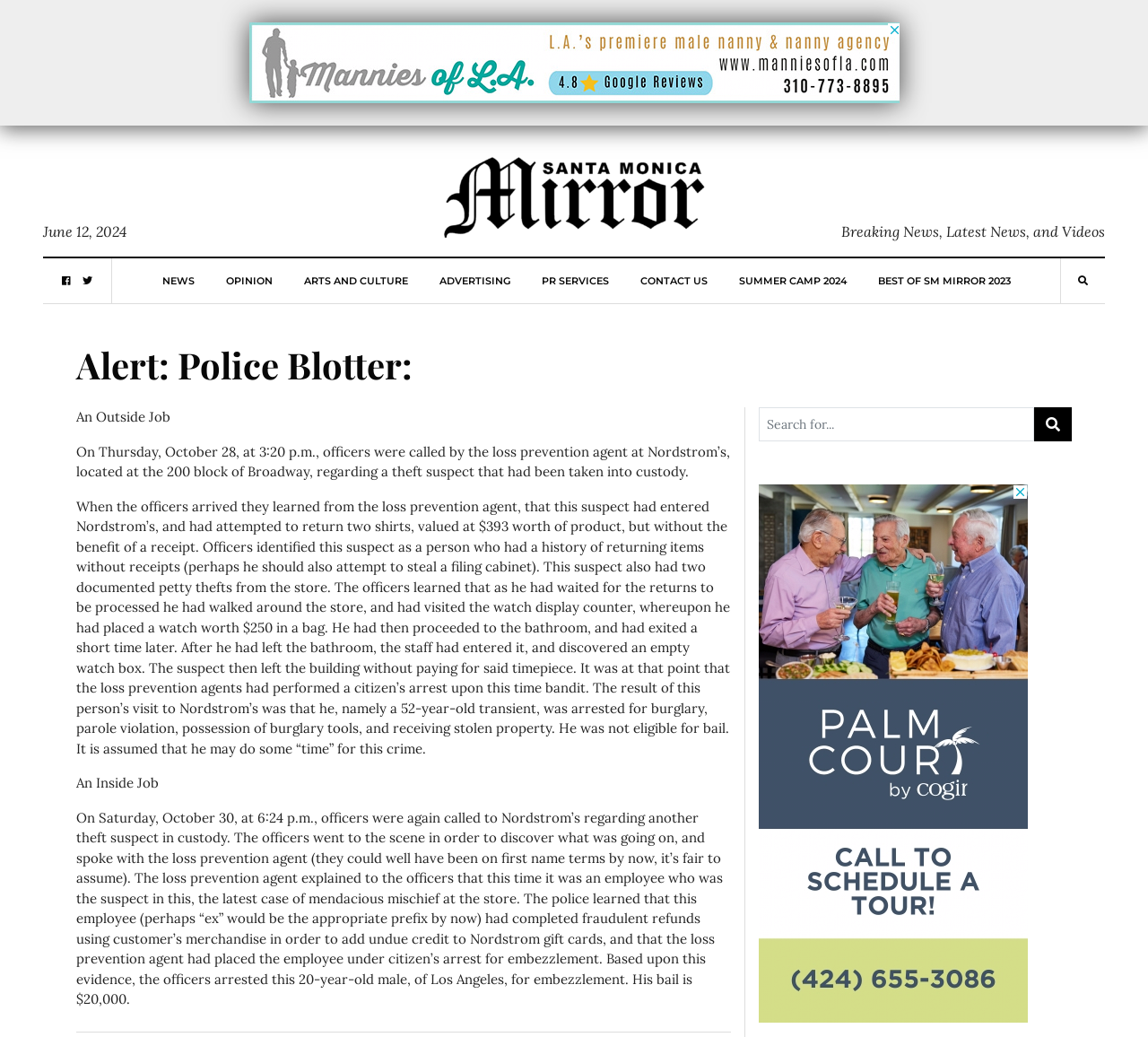Show the bounding box coordinates of the region that should be clicked to follow the instruction: "Click the 'OPINION' link."

[0.196, 0.249, 0.237, 0.292]